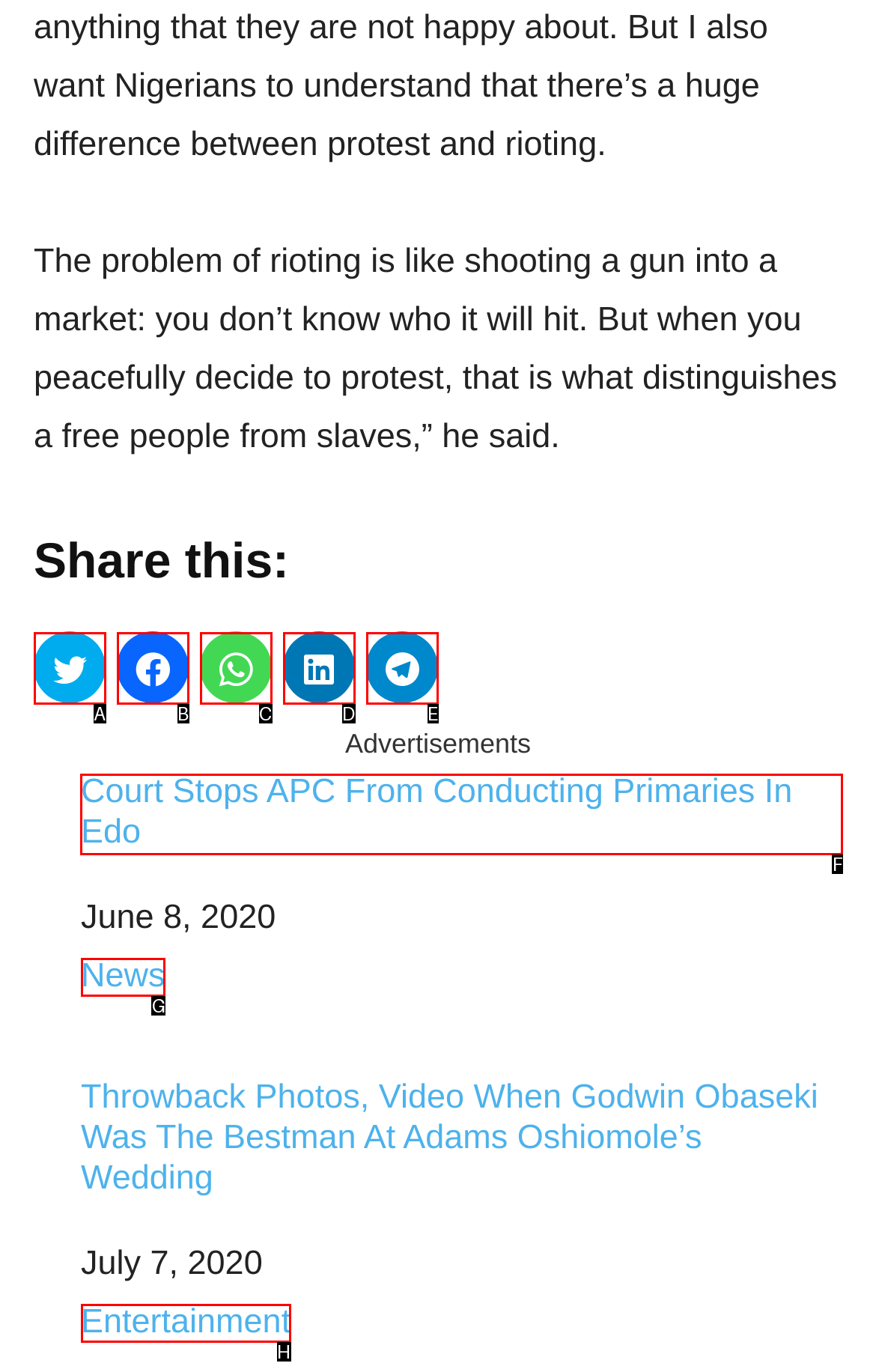From the given options, choose the one to complete the task: Read news about Court Stops APC From Conducting Primaries In Edo
Indicate the letter of the correct option.

F